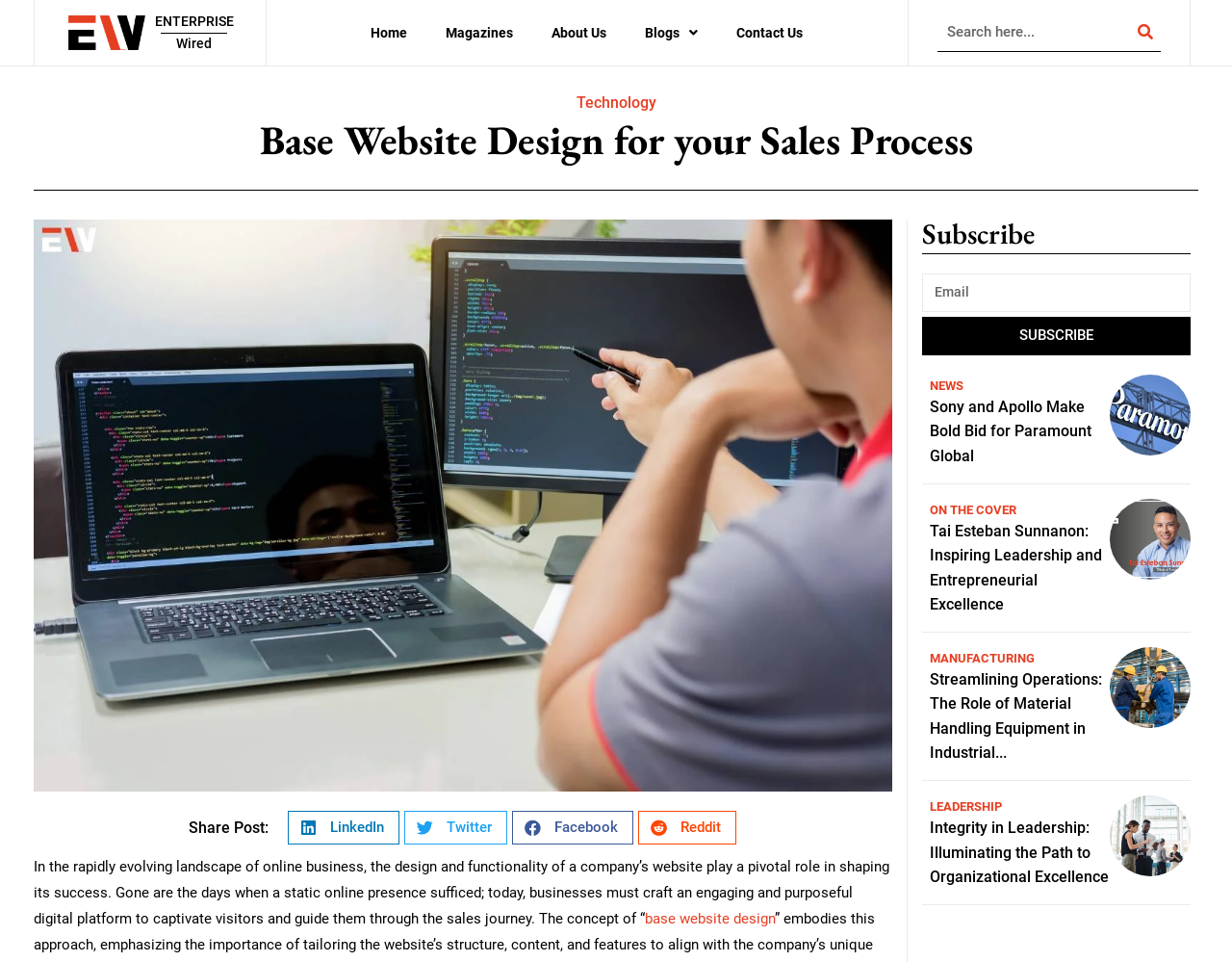Please identify the bounding box coordinates of the area that needs to be clicked to fulfill the following instruction: "Search for something."

[0.761, 0.013, 0.942, 0.054]